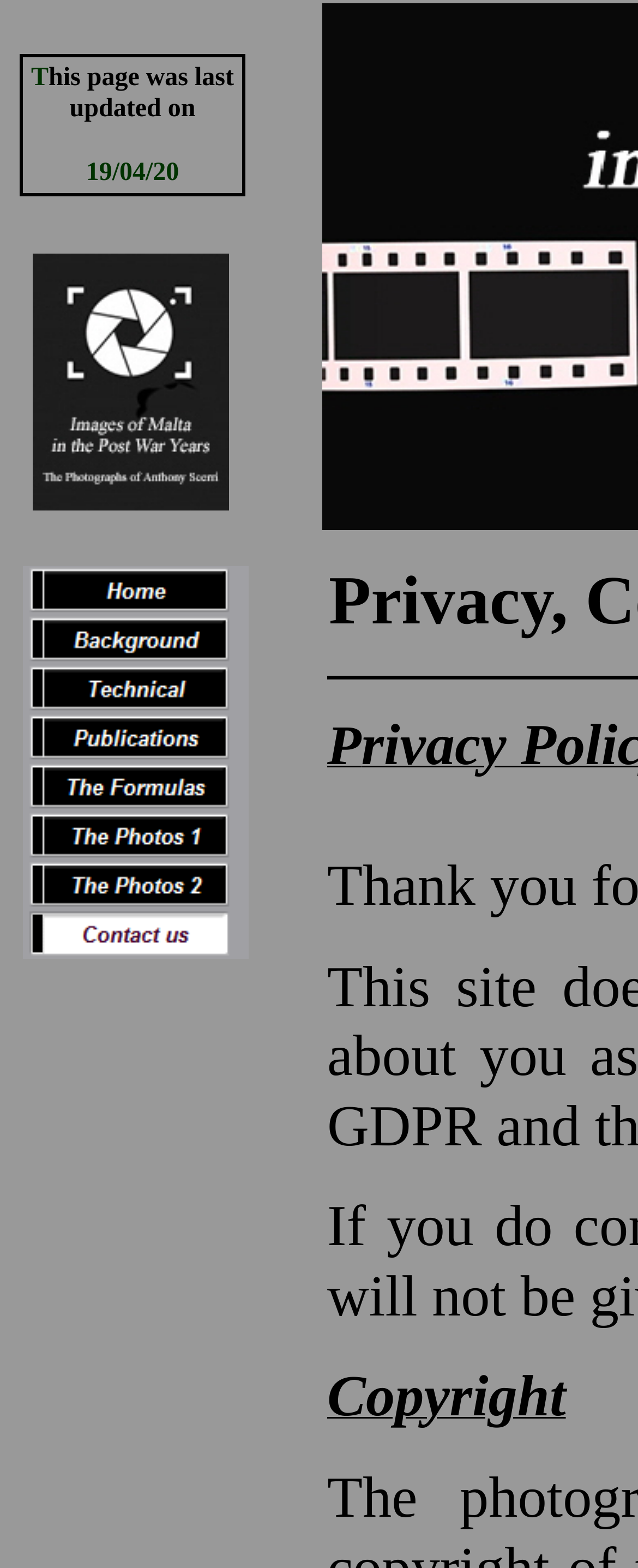Determine the bounding box coordinates for the clickable element required to fulfill the instruction: "Subscribe to the newsletter". Provide the coordinates as four float numbers between 0 and 1, i.e., [left, top, right, bottom].

None